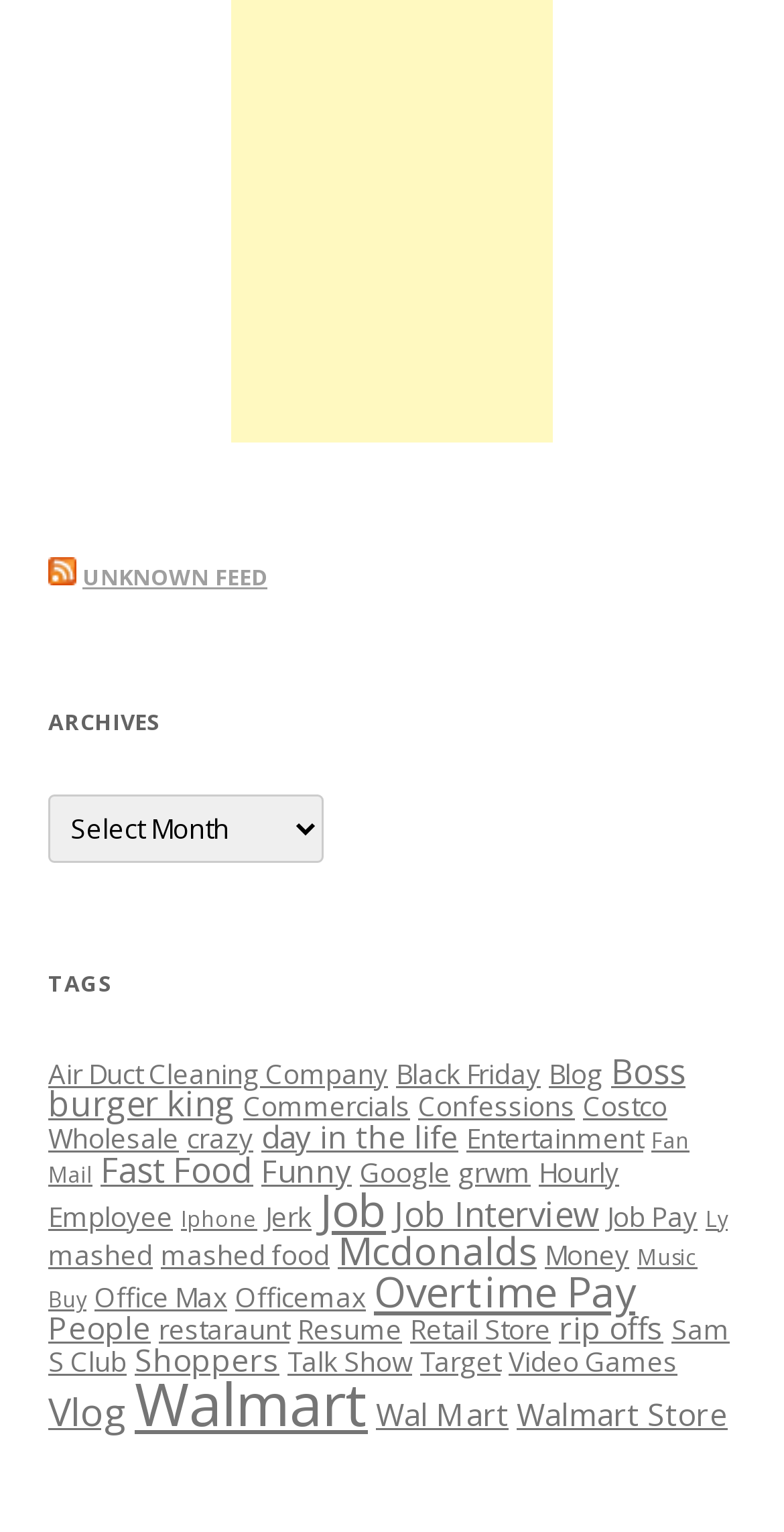What is the first tag listed under the 'TAGS' heading?
Please provide a single word or phrase based on the screenshot.

Air Duct Cleaning Company